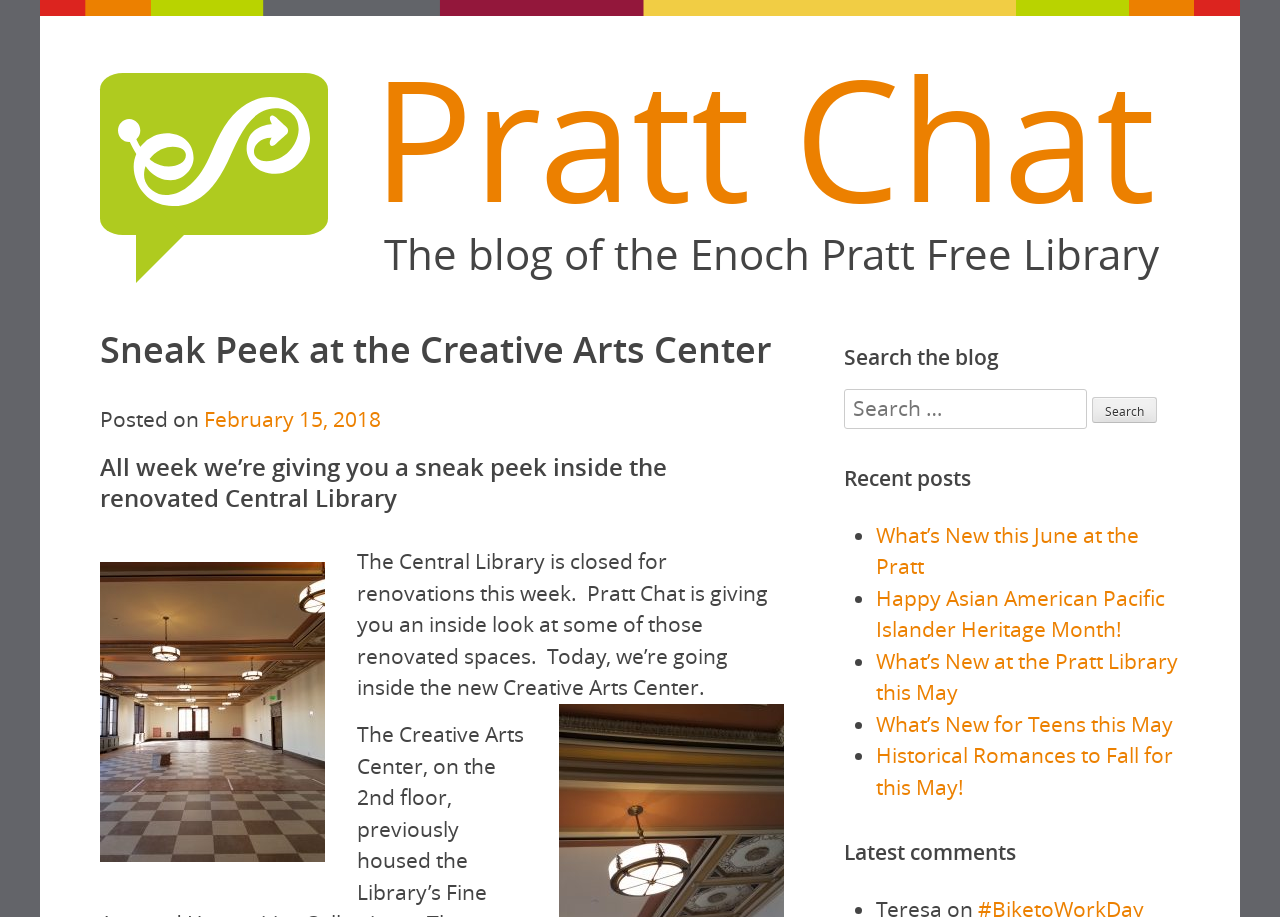What can be searched on this blog?
Based on the image, respond with a single word or phrase.

Posts